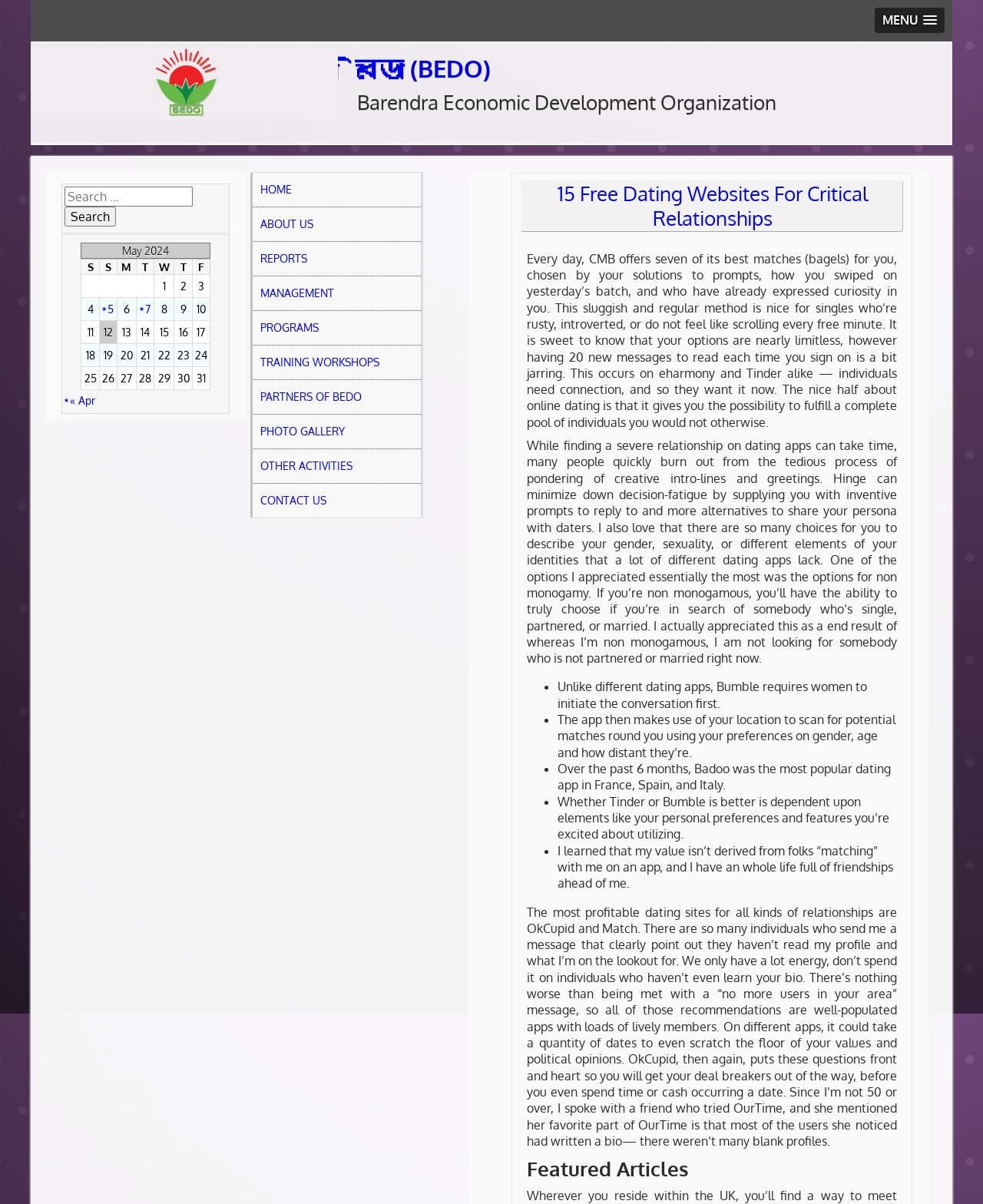Please determine the bounding box coordinates of the clickable area required to carry out the following instruction: "Go to 'HOME' page". The coordinates must be four float numbers between 0 and 1, represented as [left, top, right, bottom].

[0.255, 0.144, 0.43, 0.172]